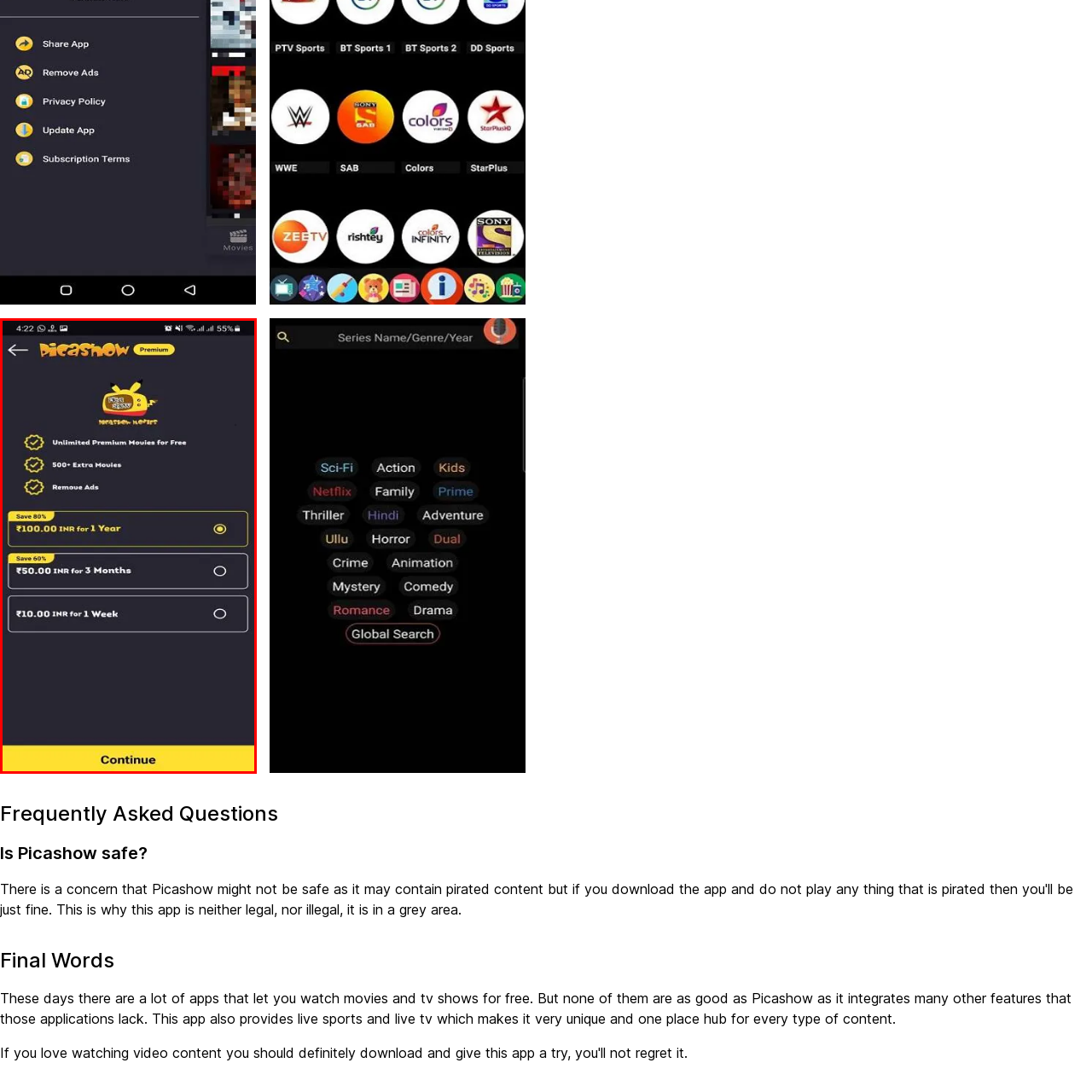Craft a comprehensive description of the image located inside the red boundary.

The image displays a subscription plans interface for the "Picashow" app, set against a dark background. Prominently featured at the top is the app's logo, which includes a cheerful cartoon television character, symbolizing its focus on entertainment. Below the logo, three key benefits are outlined: users can enjoy unlimited premium movies for free, access over 500 extra movies, and have the option to remove ads, enhancing the viewing experience.

The subscription options are clearly listed, showing significant savings for longer commitments. Users can choose to pay ₹100.00 for one year (a 80% savings), ₹50.00 for three months (a 60% savings), or just ₹10.00 for a week, each option designed to cater to various viewing habits. A prominent button labeled "Continue" encourages users to proceed with their selected plan. This layout emphasizes ease of navigation and affordability, appealing to potential subscribers looking for value in their streaming experience.